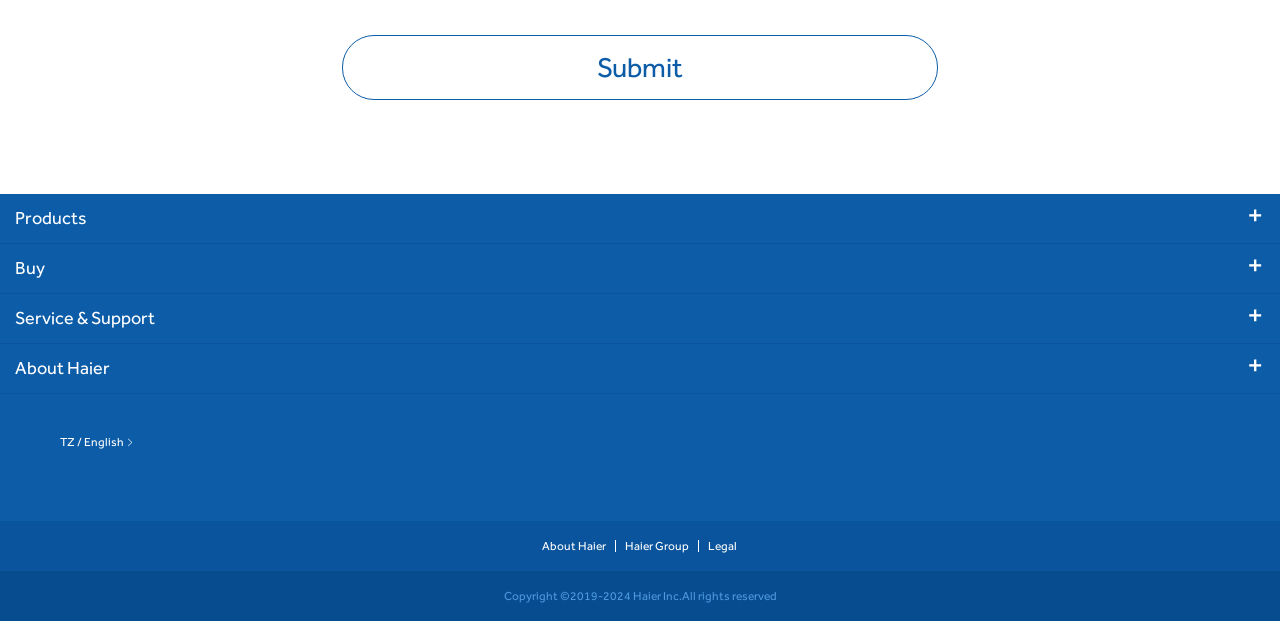Determine the bounding box coordinates of the clickable region to follow the instruction: "Click the 'Submit' button".

[0.466, 0.08, 0.534, 0.135]